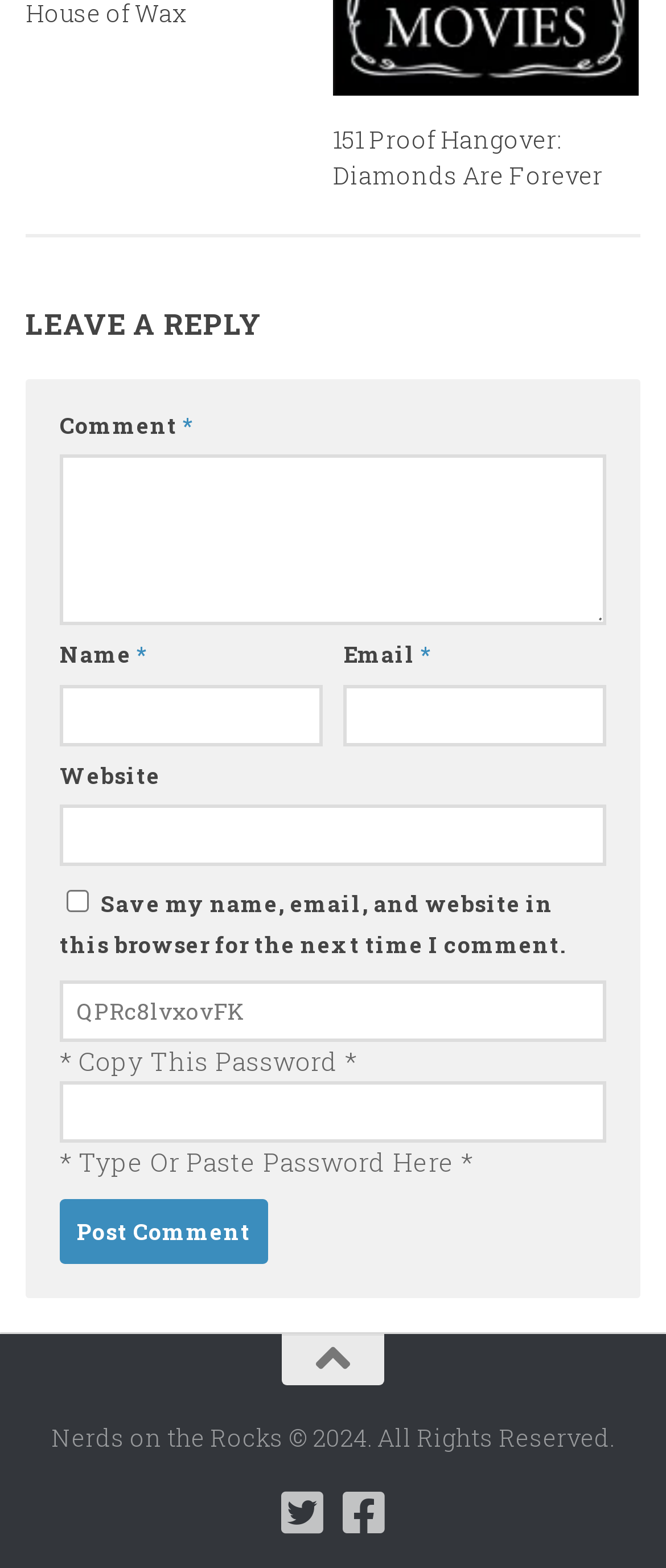Can you give a comprehensive explanation to the question given the content of the image?
What is the copyright year of the webpage?

The static text at the bottom of the webpage reads 'Nerds on the Rocks © 2024. All Rights Reserved.', which indicates that the copyright year of the webpage is 2024.